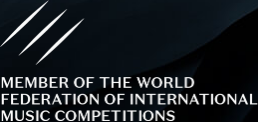What does the image likely underscore?
Carefully analyze the image and provide a detailed answer to the question.

The image, with its sleek, modern design and emphasis on the organization's affiliation with the World Federation of International Music Competitions, likely underscores the organization's commitment to excellence in musical arts and its recognition on a global scale.